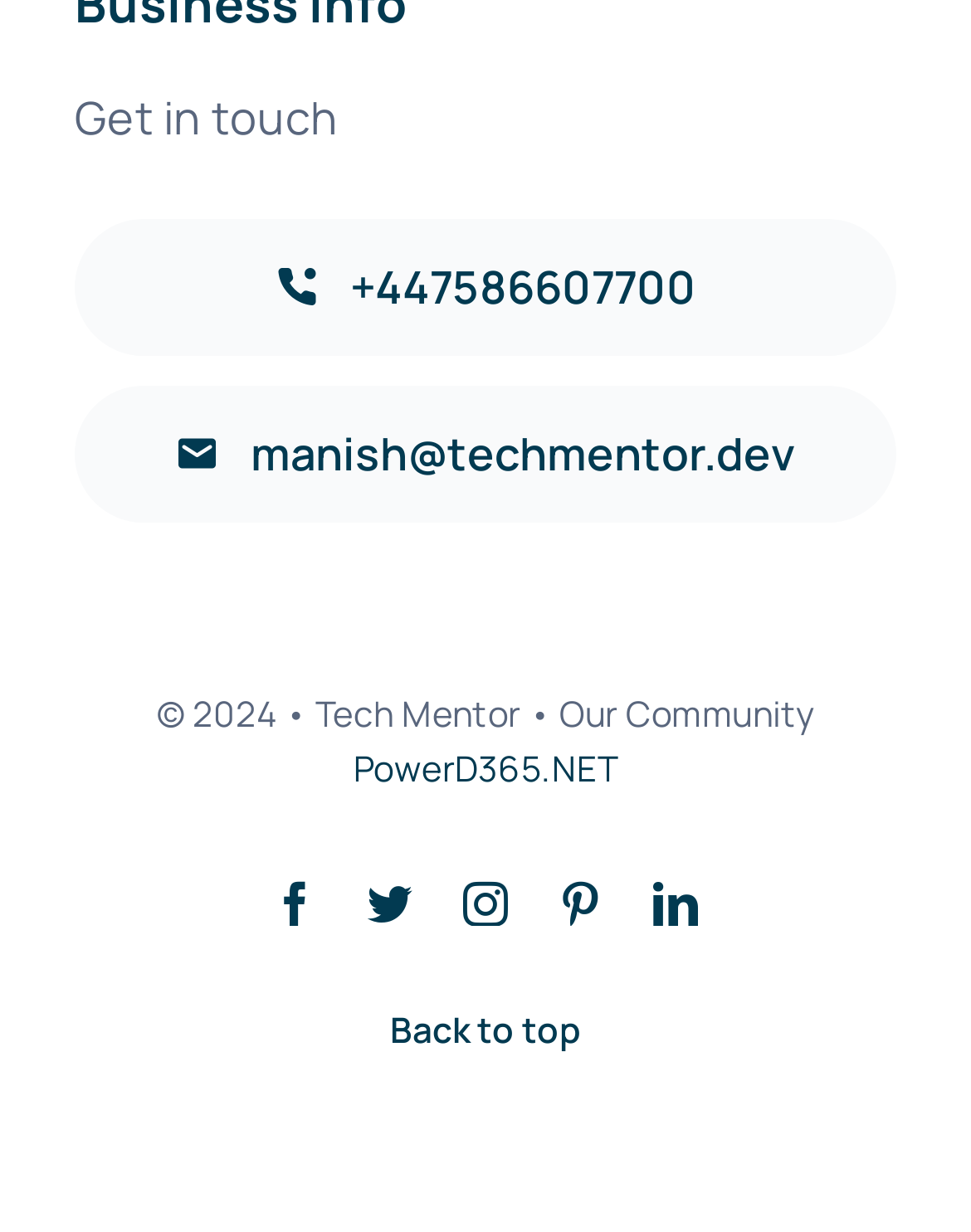Provide a brief response to the question below using a single word or phrase: 
What is the name of the community?

Tech Mentor